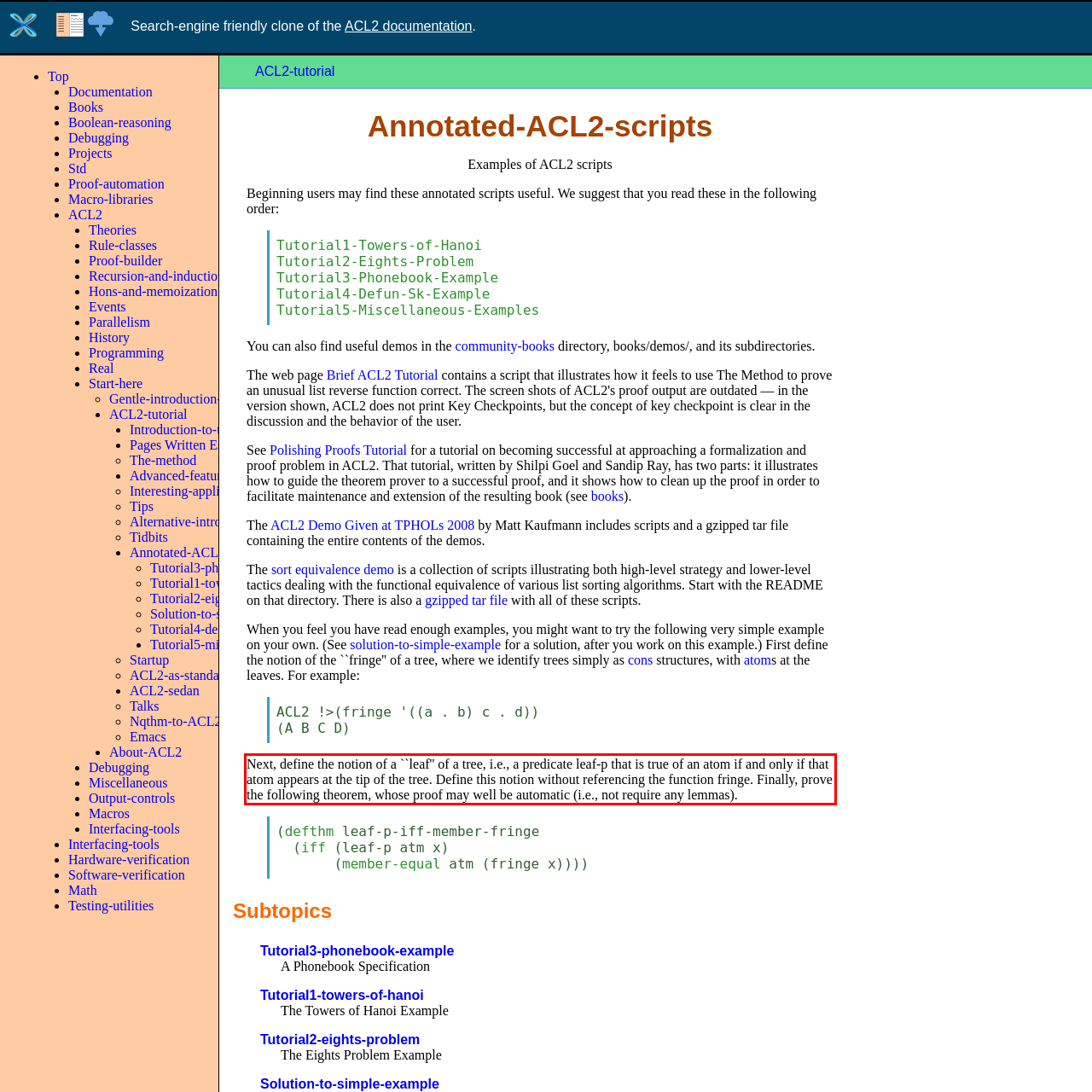Please look at the screenshot provided and find the red bounding box. Extract the text content contained within this bounding box.

Next, define the notion of a ``leaf'' of a tree, i.e., a predicate leaf-p that is true of an atom if and only if that atom appears at the tip of the tree. Define this notion without referencing the function fringe. Finally, prove the following theorem, whose proof may well be automatic (i.e., not require any lemmas).